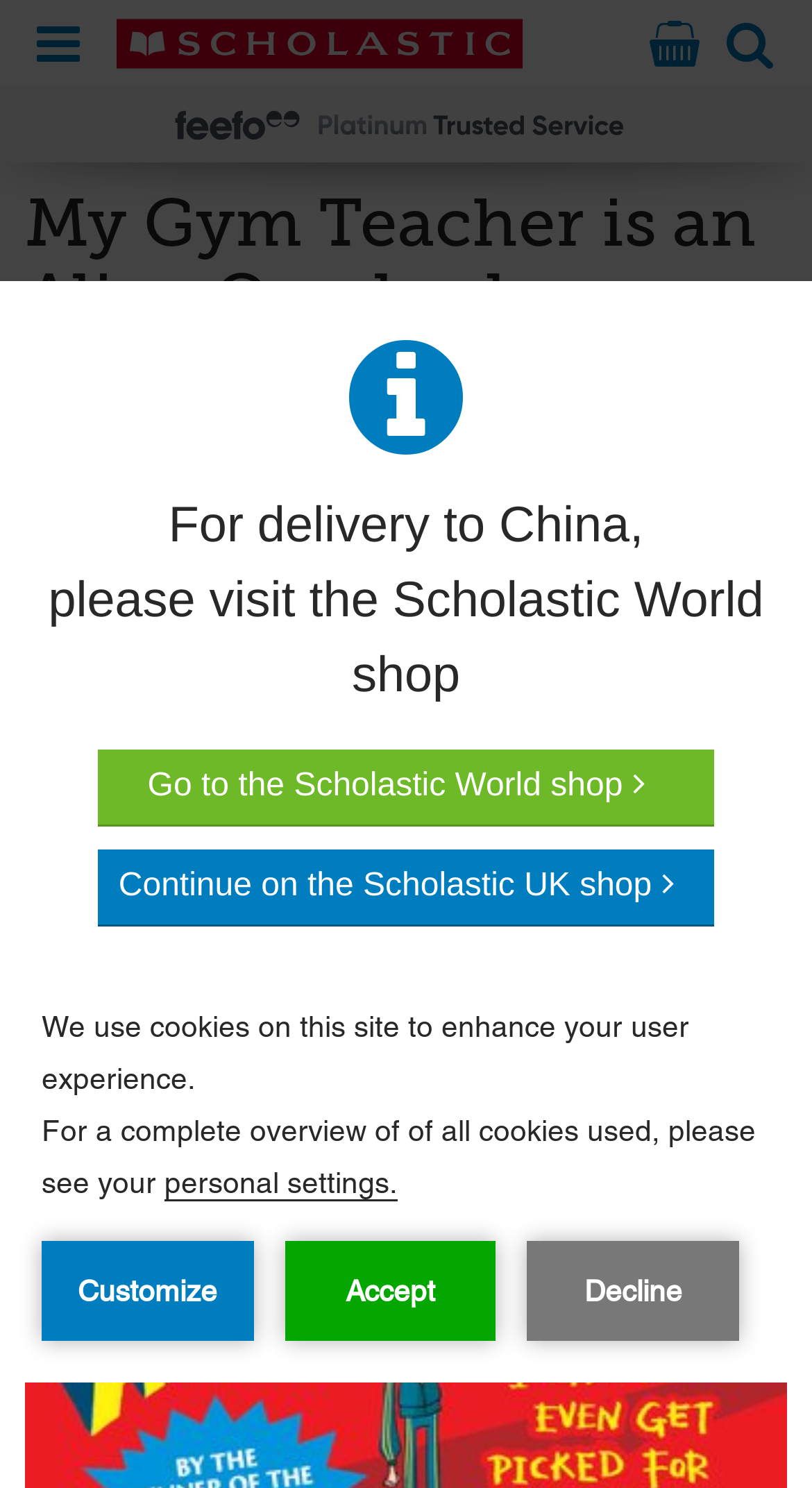Identify the bounding box coordinates of the part that should be clicked to carry out this instruction: "Search for a book".

[0.031, 0.12, 0.969, 0.171]